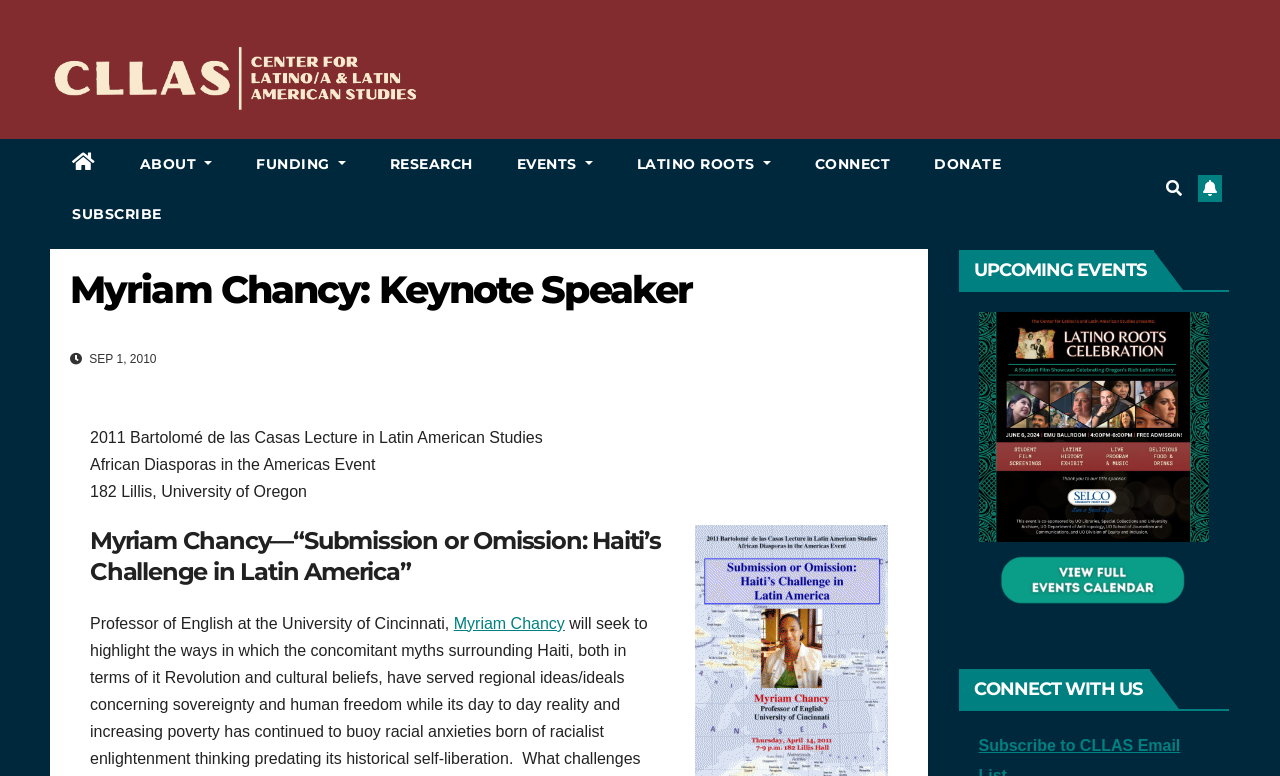Determine the bounding box coordinates of the clickable region to execute the instruction: "Check the UPCOMING EVENTS". The coordinates should be four float numbers between 0 and 1, denoted as [left, top, right, bottom].

[0.749, 0.322, 0.902, 0.373]